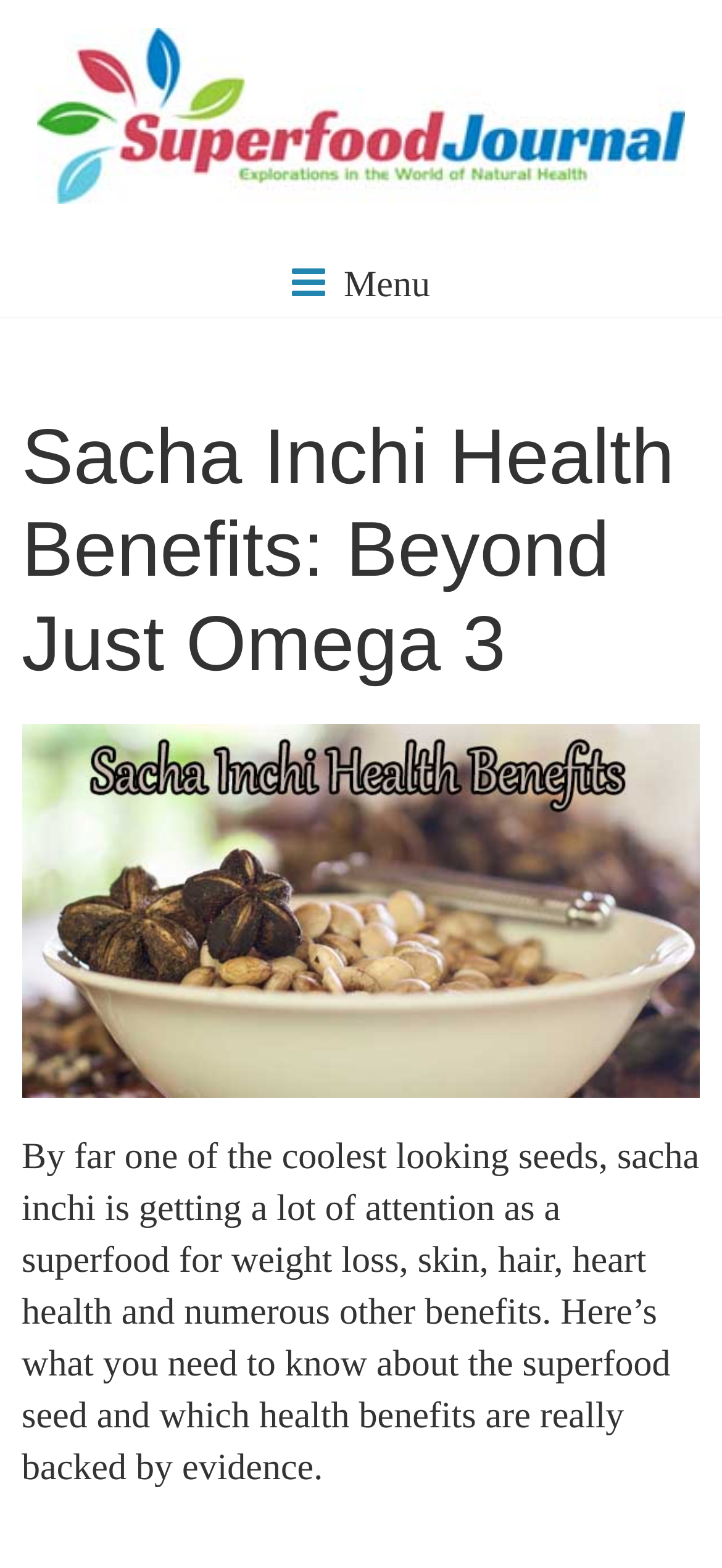Examine the image and give a thorough answer to the following question:
What is the name of the website?

The name of the website can be found at the top left corner of the webpage, where it says 'Superfood Journal' in a link format.